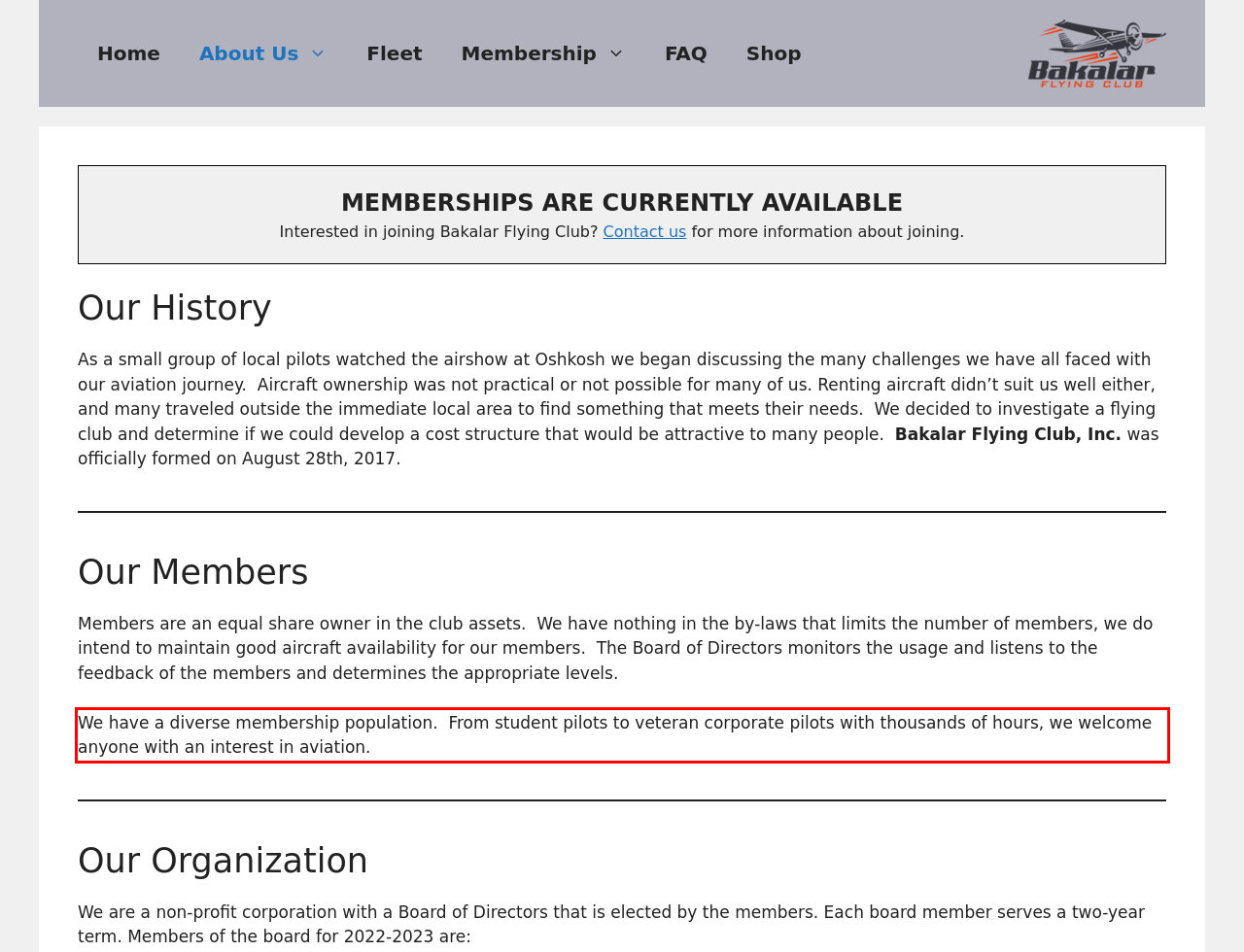The screenshot provided shows a webpage with a red bounding box. Apply OCR to the text within this red bounding box and provide the extracted content.

We have a diverse membership population. From student pilots to veteran corporate pilots with thousands of hours, we welcome anyone with an interest in aviation.